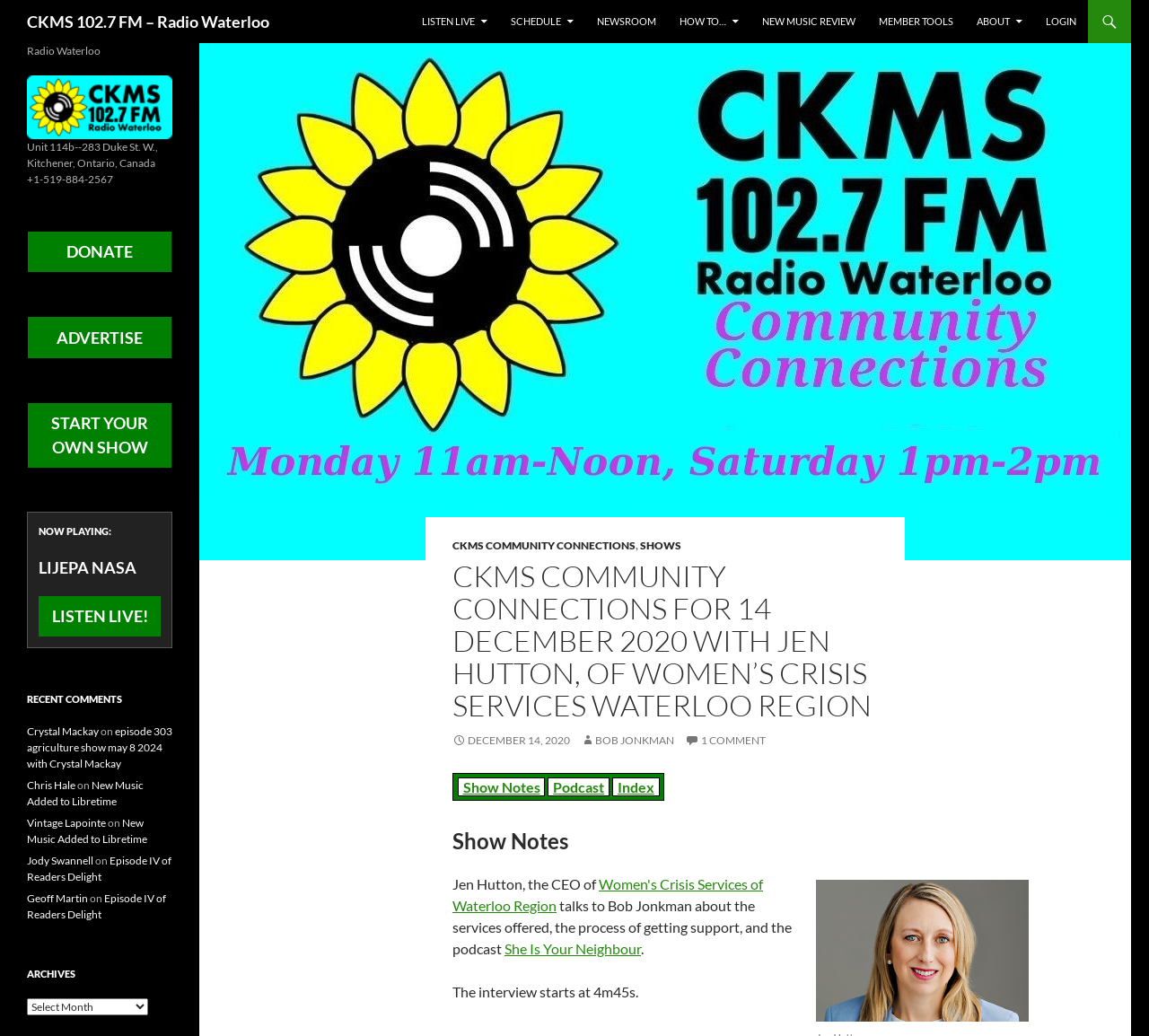Please extract and provide the main headline of the webpage.

CKMS 102.7 FM – Radio Waterloo